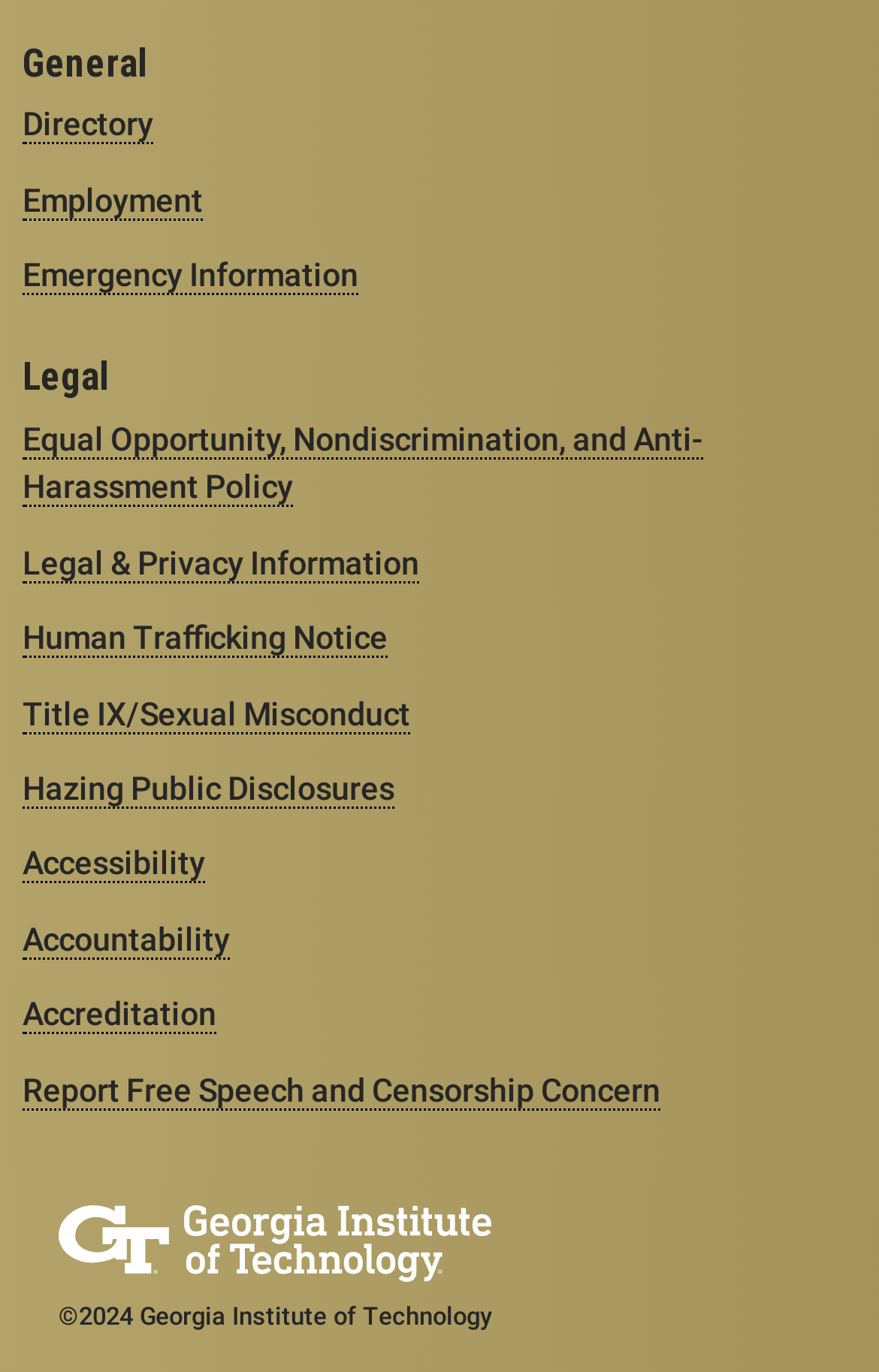Could you specify the bounding box coordinates for the clickable section to complete the following instruction: "Go to Georgia Institute of Technology"?

[0.067, 0.913, 0.559, 0.94]